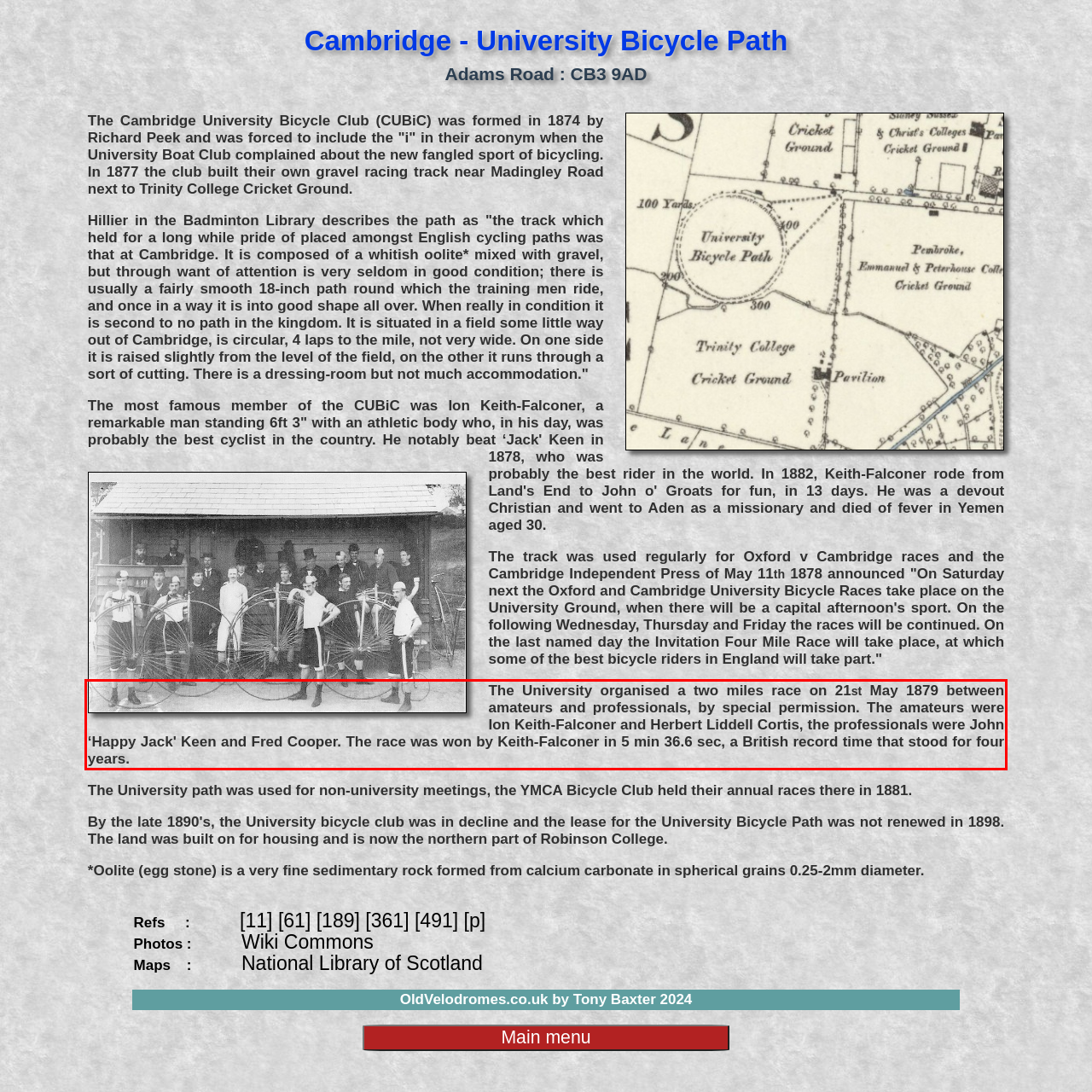In the screenshot of the webpage, find the red bounding box and perform OCR to obtain the text content restricted within this red bounding box.

The University organised a two miles race on 21st May 1879 between amateurs and professionals, by special permission. The amateurs were Ion Keith-Falconer and Herbert Liddell Cortis, the professionals were John ‘Happy Jack' Keen and Fred Cooper. The race was won by Keith-Falconer in 5 min 36.6 sec, a British record time that stood for four years.